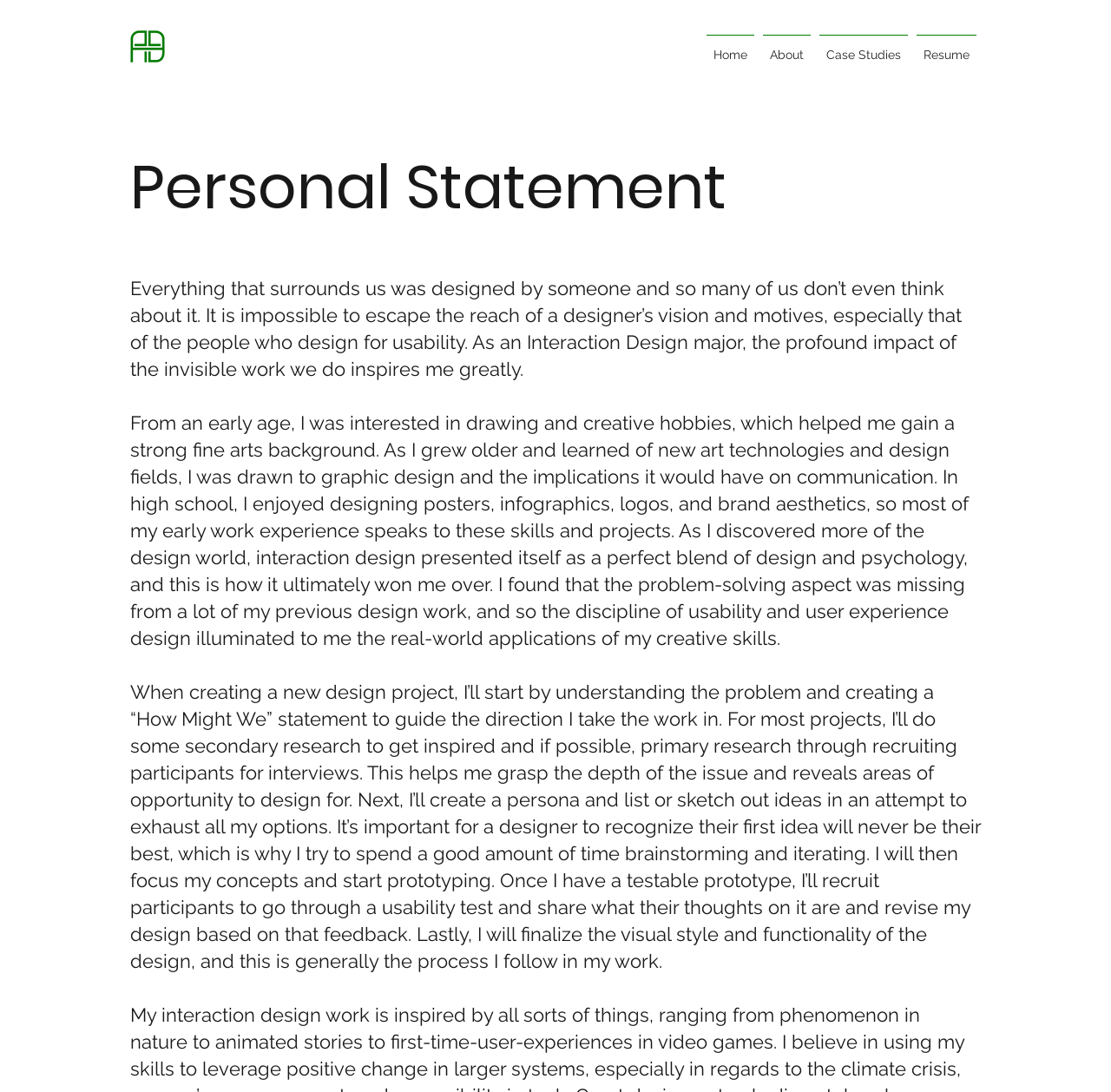What is the designer's approach to a new project?
Refer to the image and give a detailed answer to the query.

The designer's approach to a new project involves understanding the problem, conducting secondary and primary research, brainstorming and iterating on ideas, creating a persona, prototyping, testing with users, and revising the design based on feedback.